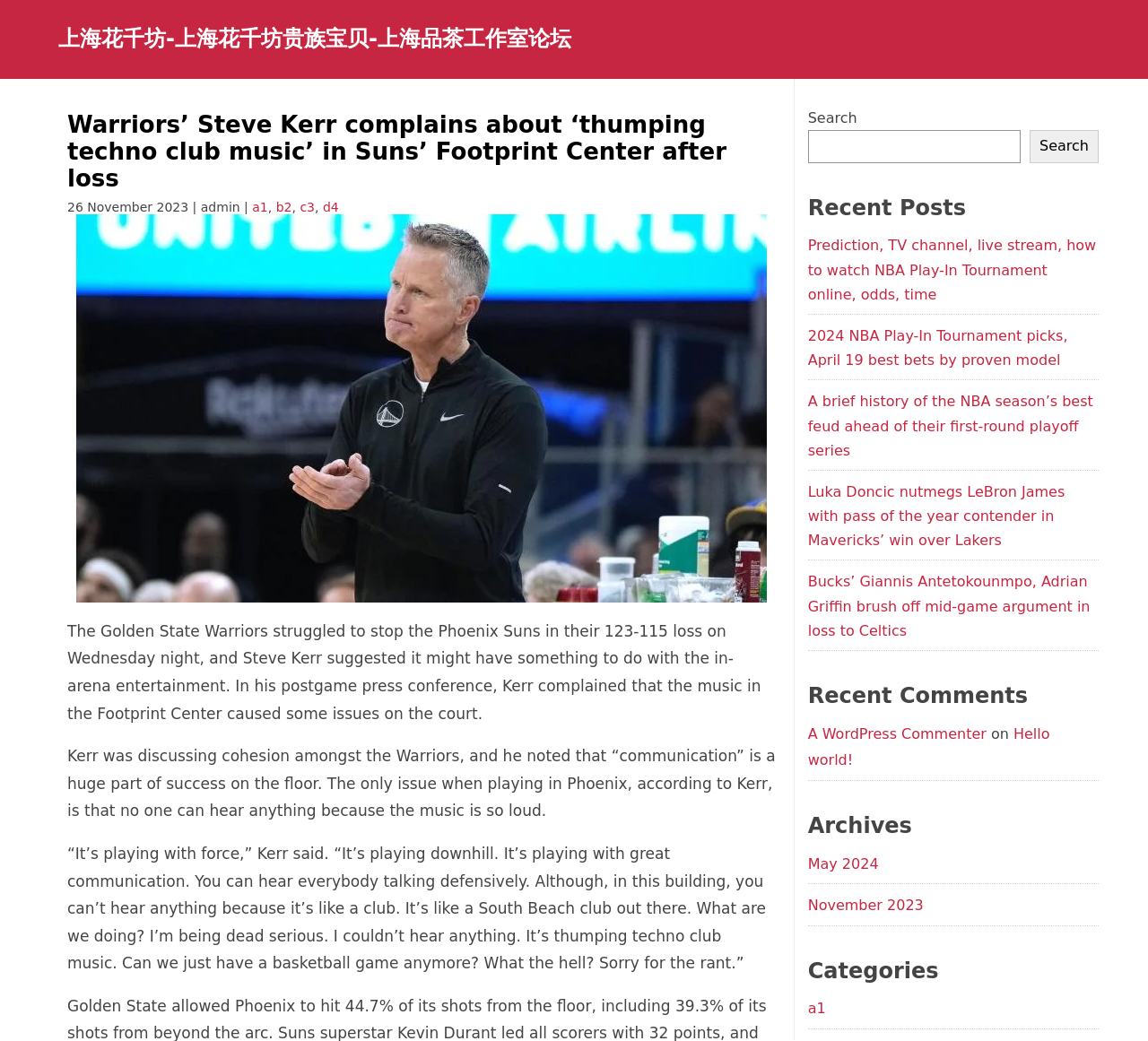Please specify the coordinates of the bounding box for the element that should be clicked to carry out this instruction: "Go to Archives". The coordinates must be four float numbers between 0 and 1, formatted as [left, top, right, bottom].

[0.704, 0.776, 0.957, 0.812]